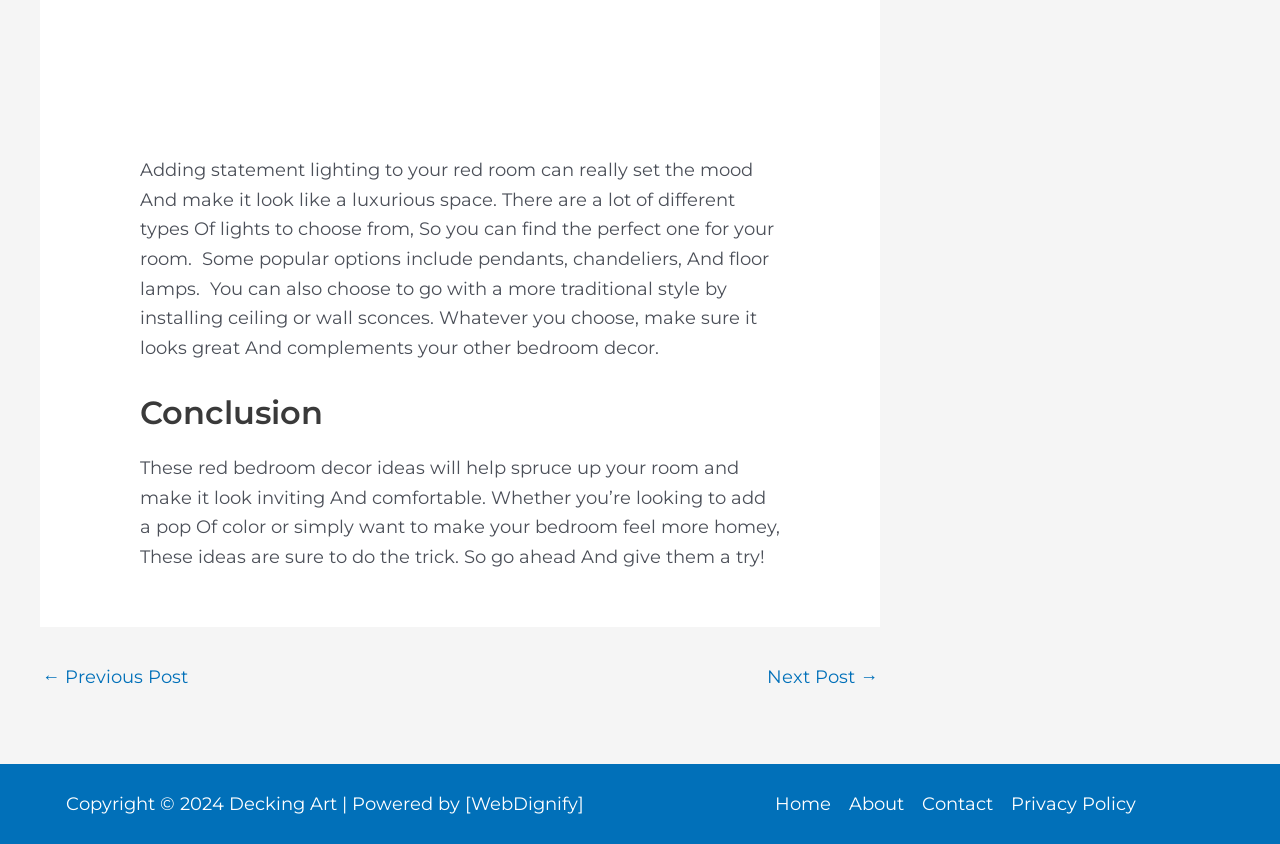Based on the element description: "What Causes Drivetrain Malfunction BMW?", identify the bounding box coordinates for this UI element. The coordinates must be four float numbers between 0 and 1, listed as [left, top, right, bottom].

None